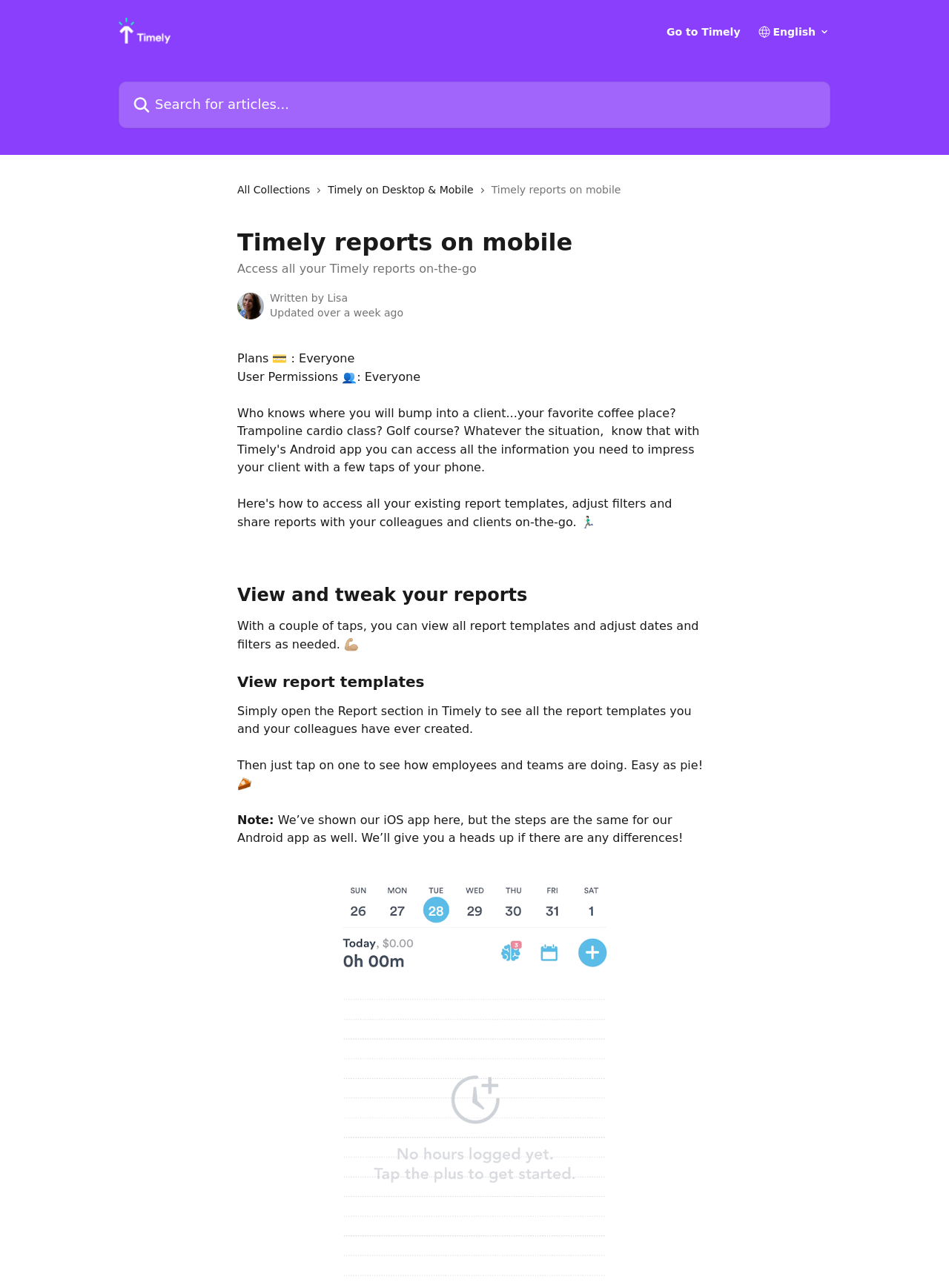What is the topic of the current article?
Using the visual information, answer the question in a single word or phrase.

Timely reports on mobile